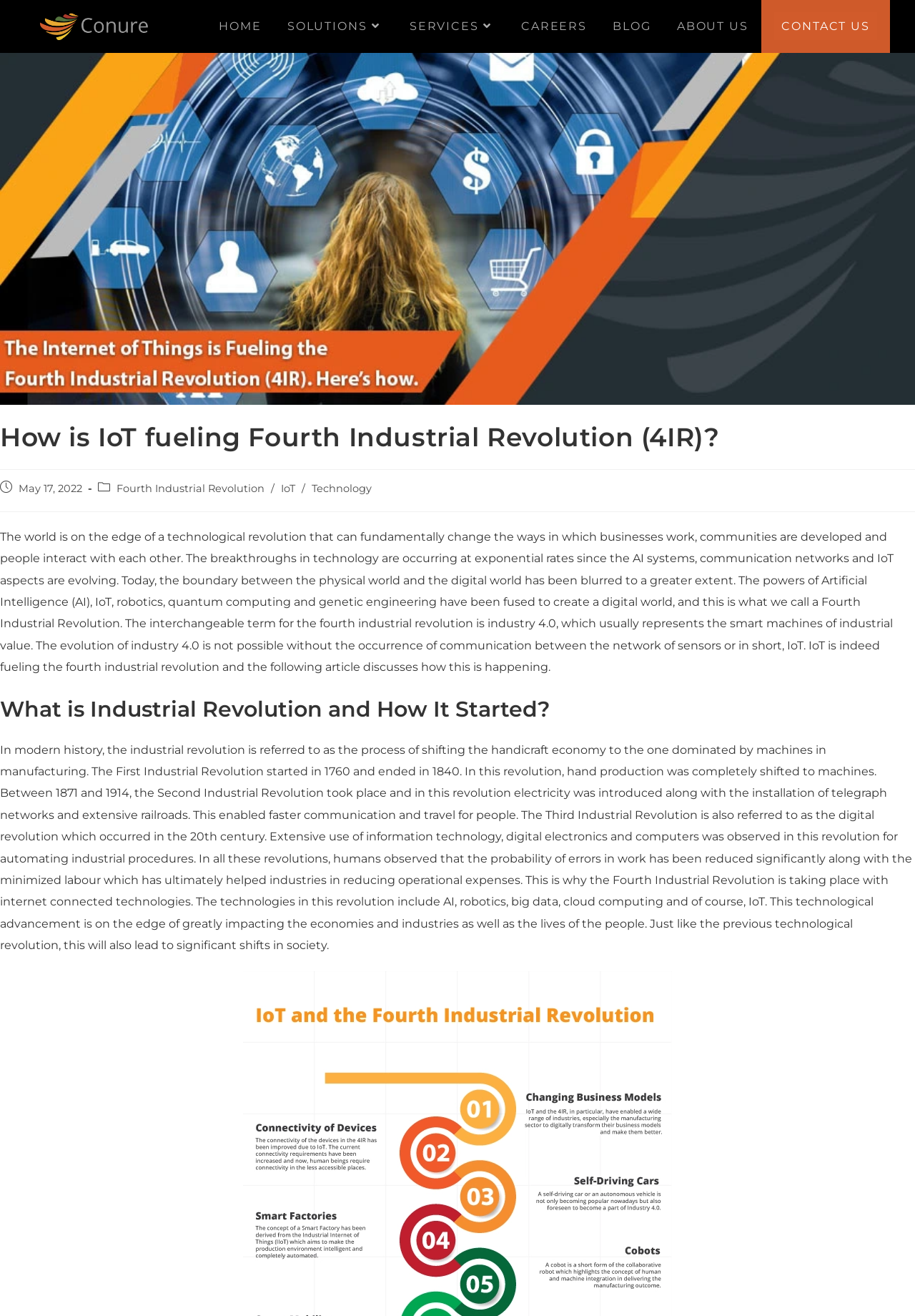Please answer the following question using a single word or phrase: When did the First Industrial Revolution start?

1760